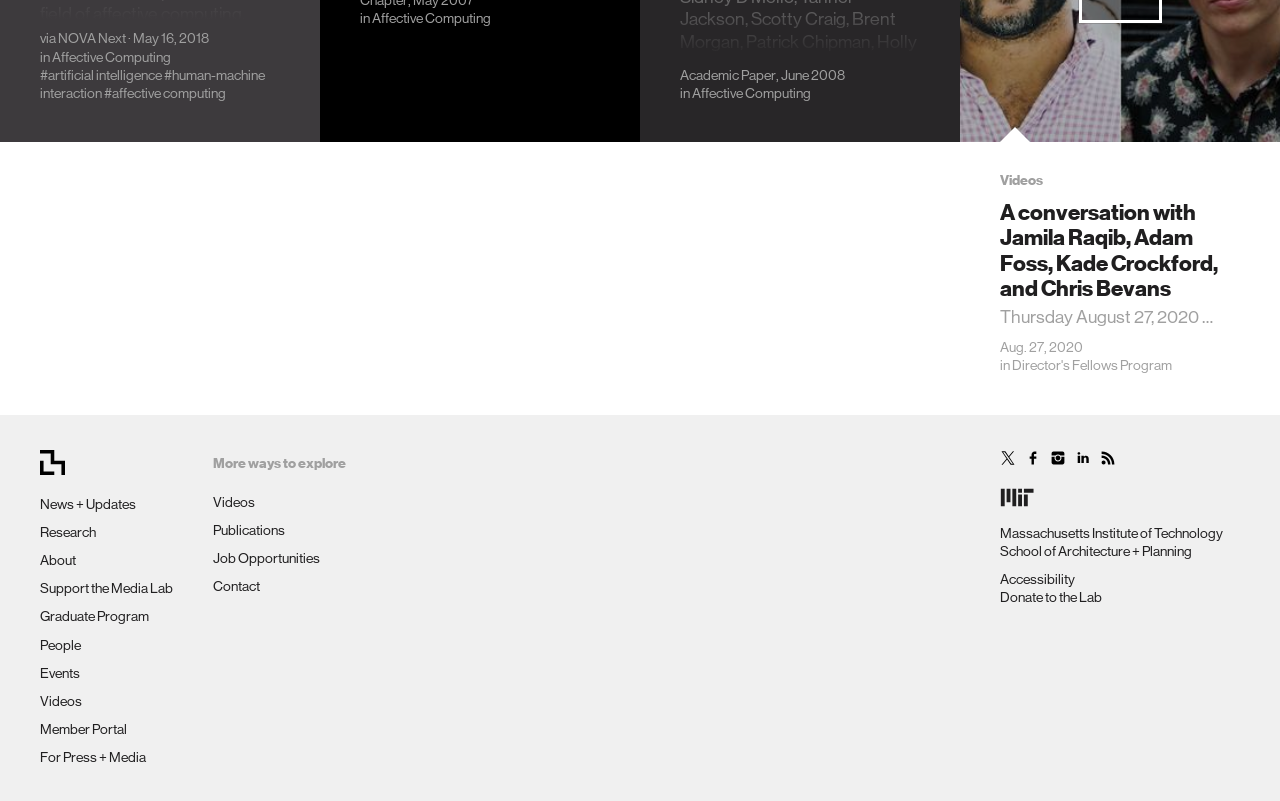Kindly determine the bounding box coordinates of the area that needs to be clicked to fulfill this instruction: "Check the 'News + Updates' section".

[0.031, 0.619, 0.106, 0.639]